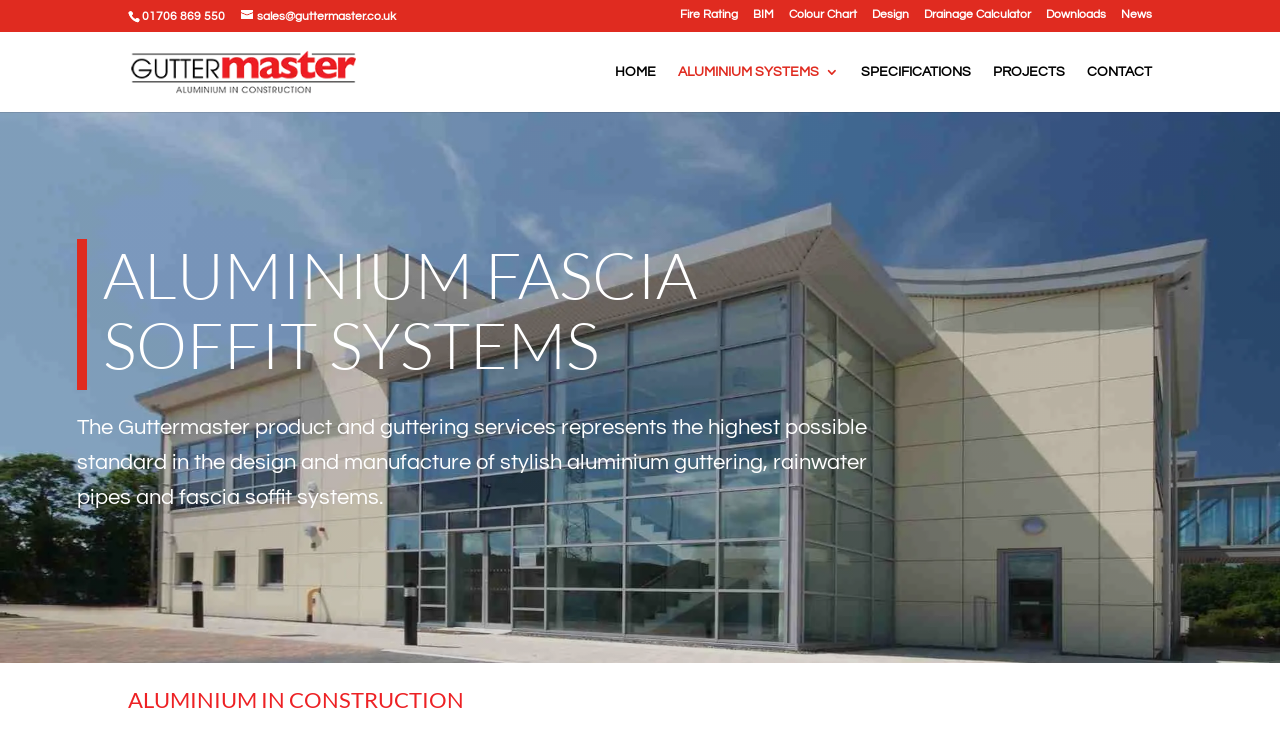What is available in different colours?
Using the image, provide a concise answer in one word or a short phrase.

Soffit planks